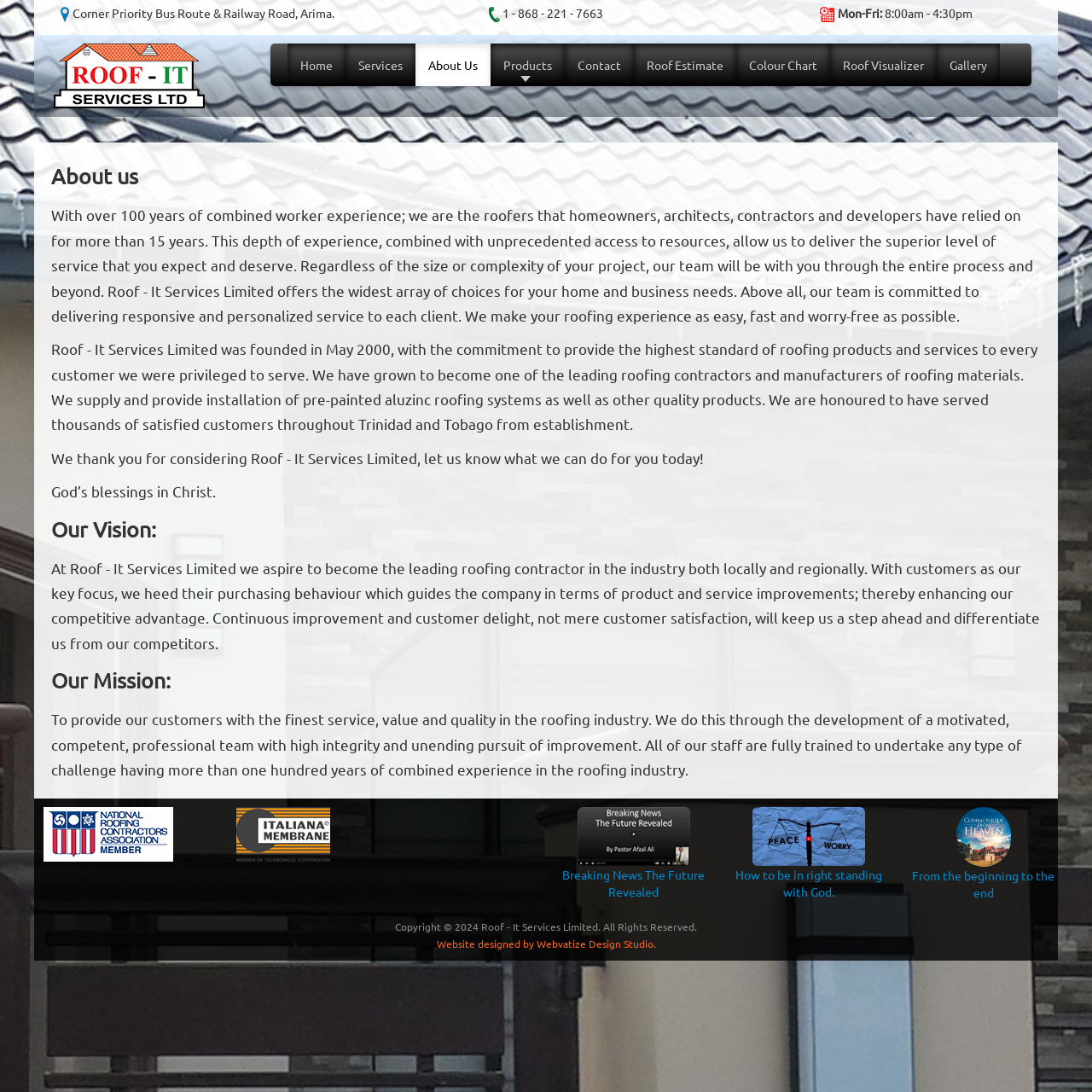Describe all the key features and sections of the webpage thoroughly.

This webpage is about Roof-It Services Limited, a leading roofing contractor in Trinidad and Tobago. At the top of the page, there is a header section with the company's name, address, and contact information. Below this, there is a navigation menu with links to various sections of the website, including Home, Services, About Us, Products, Contact, Roof Estimate, Colour Chart, Roof Visualizer, and Gallery.

The main content of the page is divided into three sections. The first section is about the company's history and mission. It describes the company's commitment to providing high-quality roofing products and services, its growth into one of the leading roofing contractors in the region, and its mission to provide the finest service, value, and quality in the roofing industry.

The second section outlines the company's vision and mission statements. The vision is to become the leading roofing contractor in the industry, both locally and regionally, by focusing on customer needs and continuously improving products and services. The mission is to provide customers with the finest service, value, and quality in the roofing industry through a motivated, competent, and professional team.

The third section appears to be a news or blog section, with three links to articles or news stories, each accompanied by an image. The articles are titled "Breaking News The Future Revealed", "How to be in right standing with God", and "From the beginning to the end".

At the bottom of the page, there is a footer section with copyright information and a link to the website designer, Webvatize Design Studio.